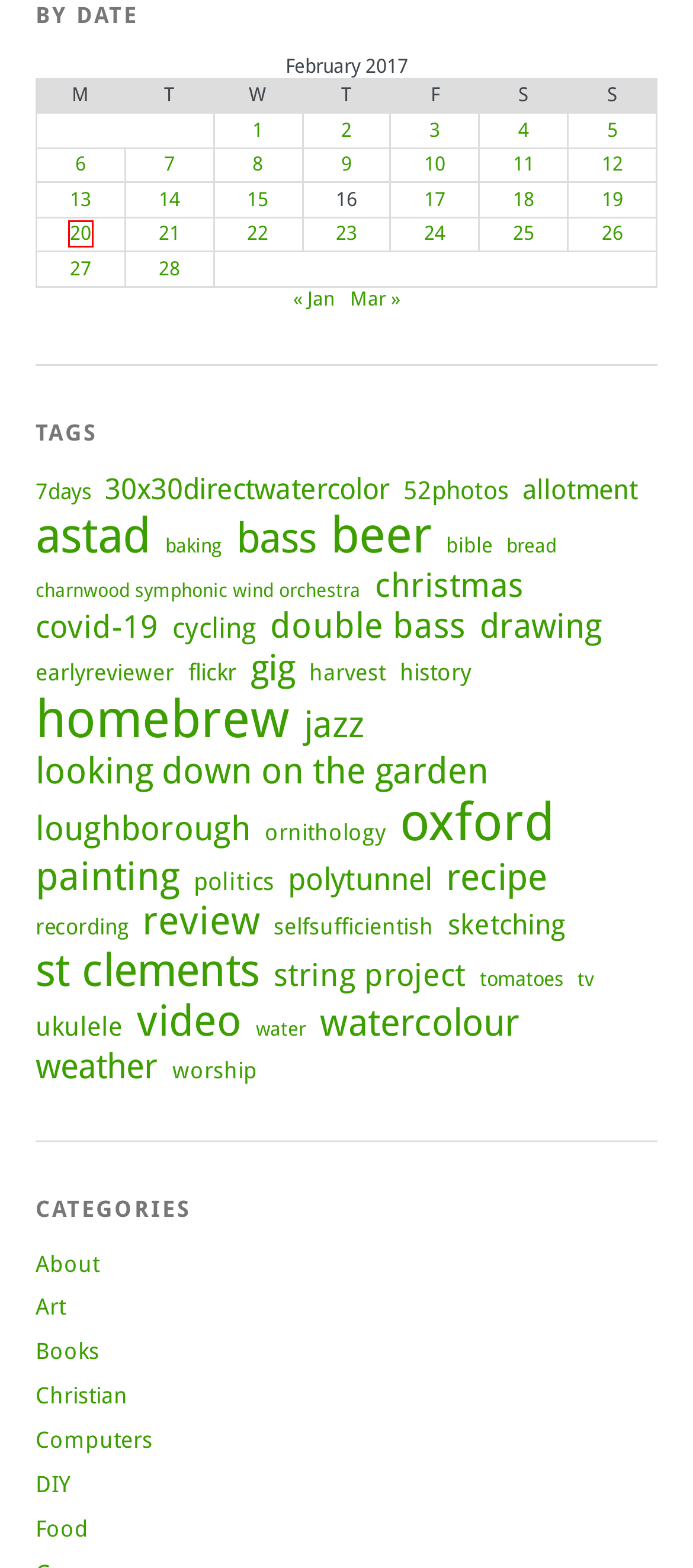You are presented with a screenshot of a webpage with a red bounding box. Select the webpage description that most closely matches the new webpage after clicking the element inside the red bounding box. The options are:
A. 19 | February | 2017 |
B. 23 | February | 2017 |
C. 05 | February | 2017 |
D. 09 | February | 2017 |
E. covid-19 |
F. 17 | February | 2017 |
G. 20 | February | 2017 |
H. sketching |

G